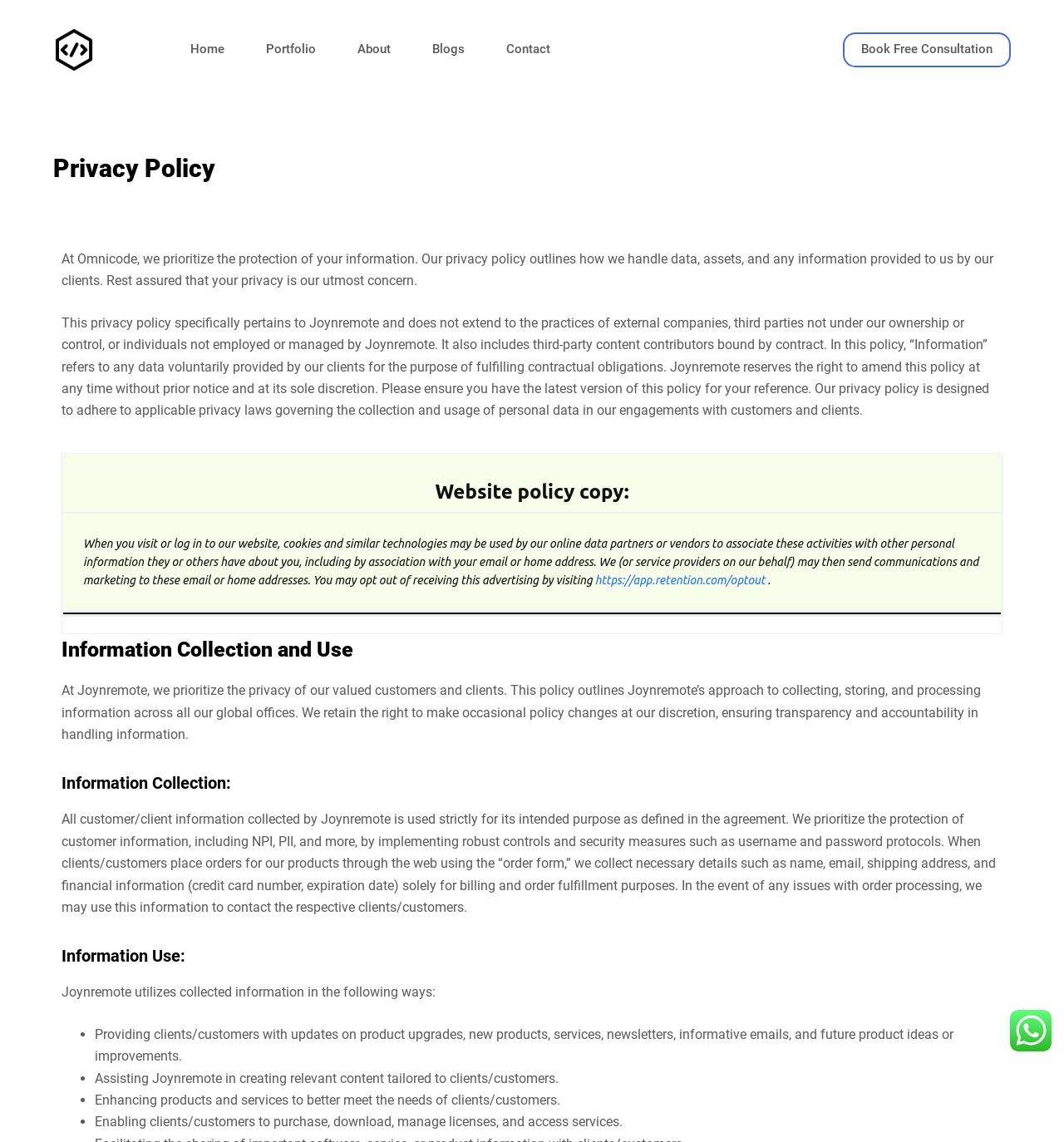What is the link provided for opting out of receiving advertising?
Analyze the image and deliver a detailed answer to the question.

The link is provided in the gridcell of the table, which allows users to opt out of receiving advertising by visiting the website https://app.retention.com/optout.